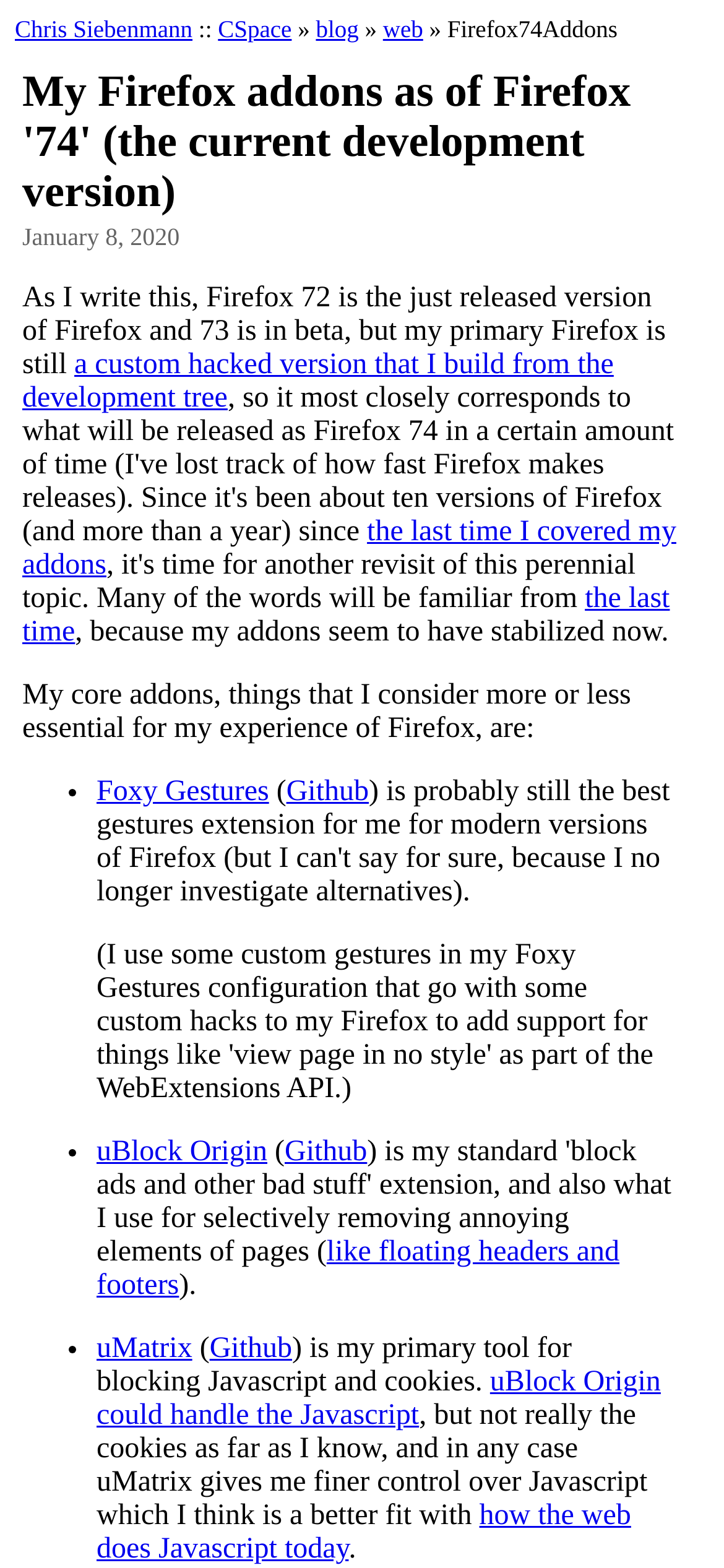Please determine the bounding box coordinates of the element to click in order to execute the following instruction: "Contact the editor via email". The coordinates should be four float numbers between 0 and 1, specified as [left, top, right, bottom].

None